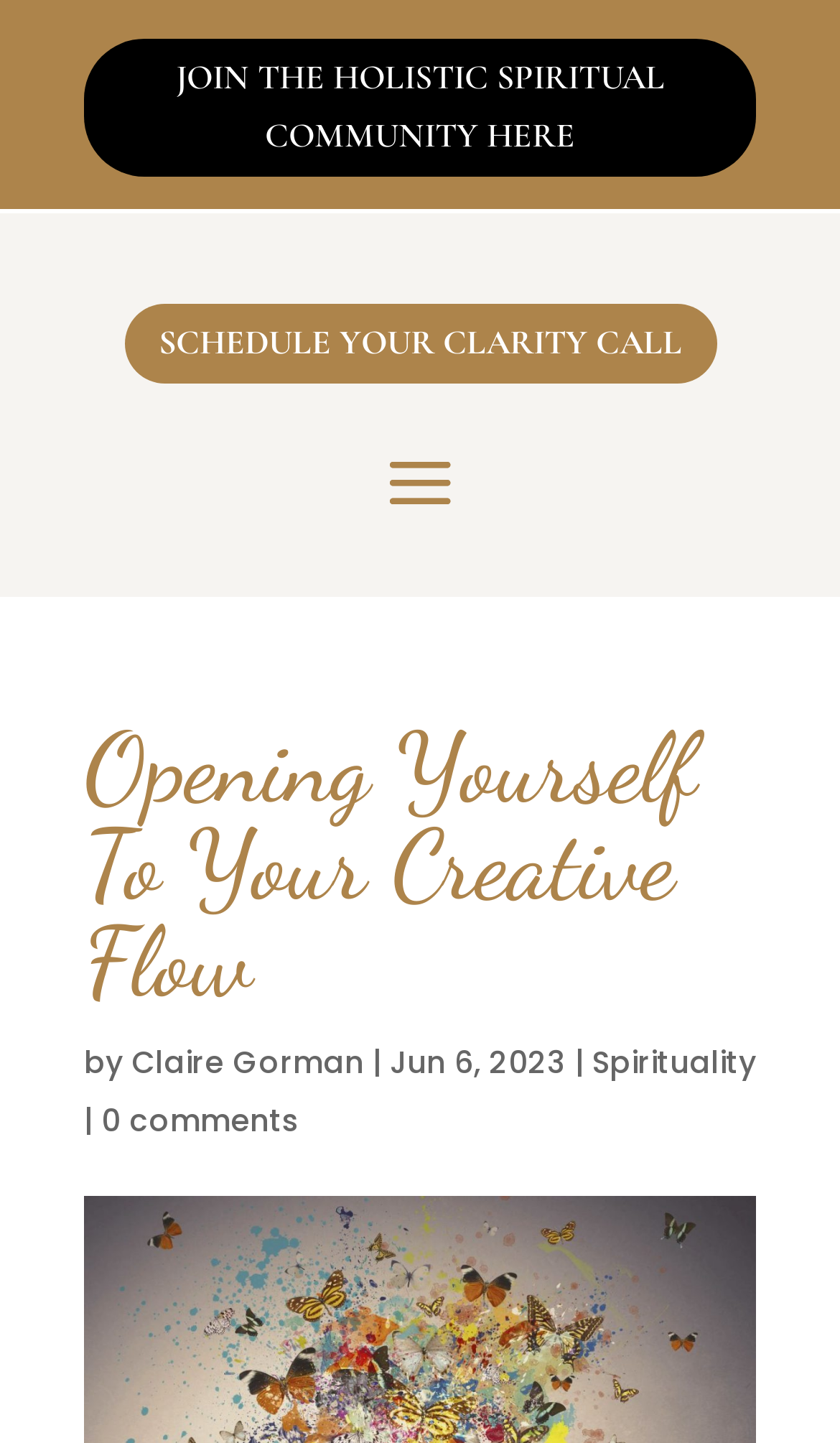Provide the bounding box coordinates for the UI element that is described by this text: "Spirituality". The coordinates should be in the form of four float numbers between 0 and 1: [left, top, right, bottom].

[0.705, 0.721, 0.9, 0.751]